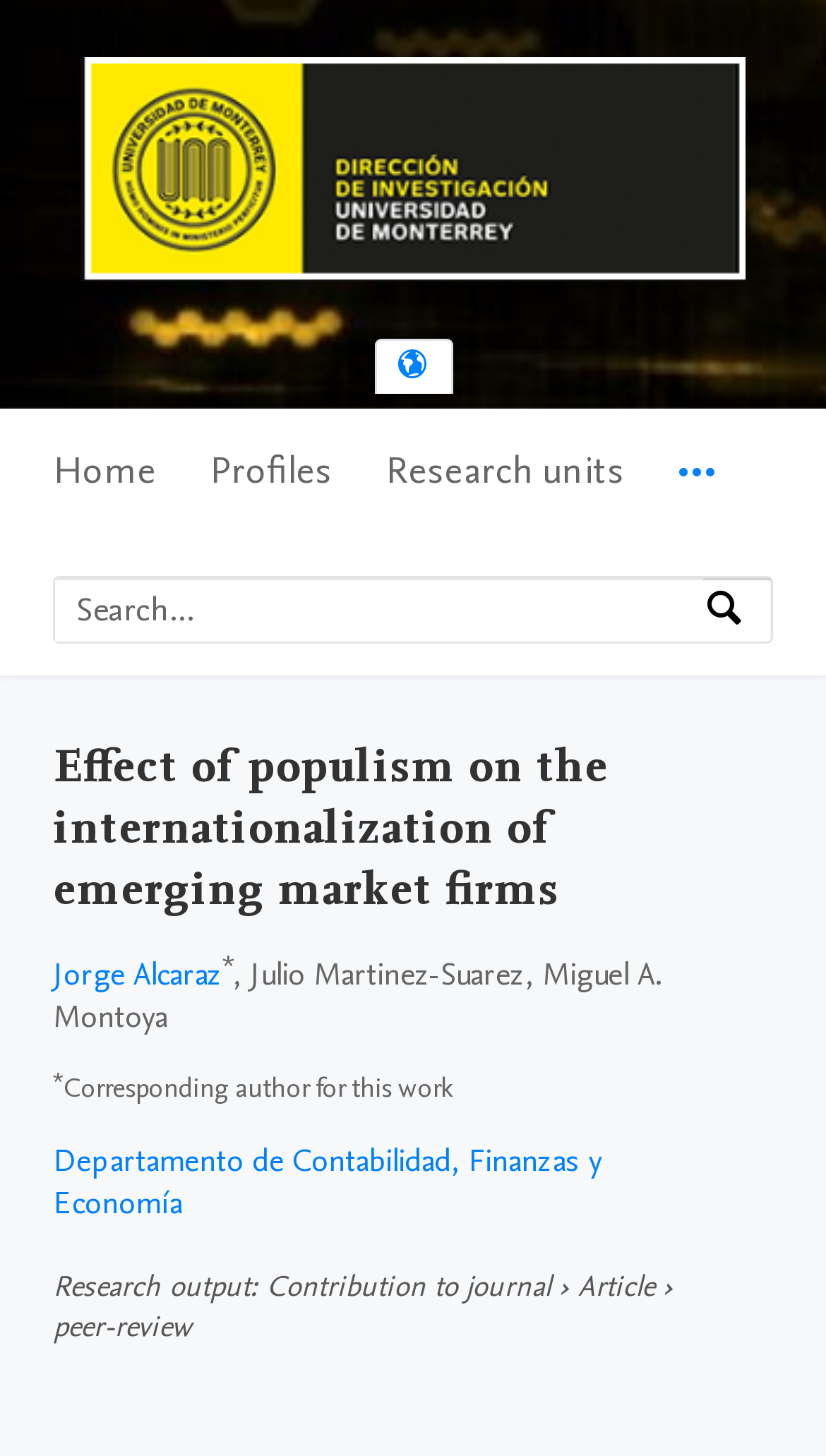Respond to the question below with a single word or phrase:
What is the type of review for this article?

Peer-review